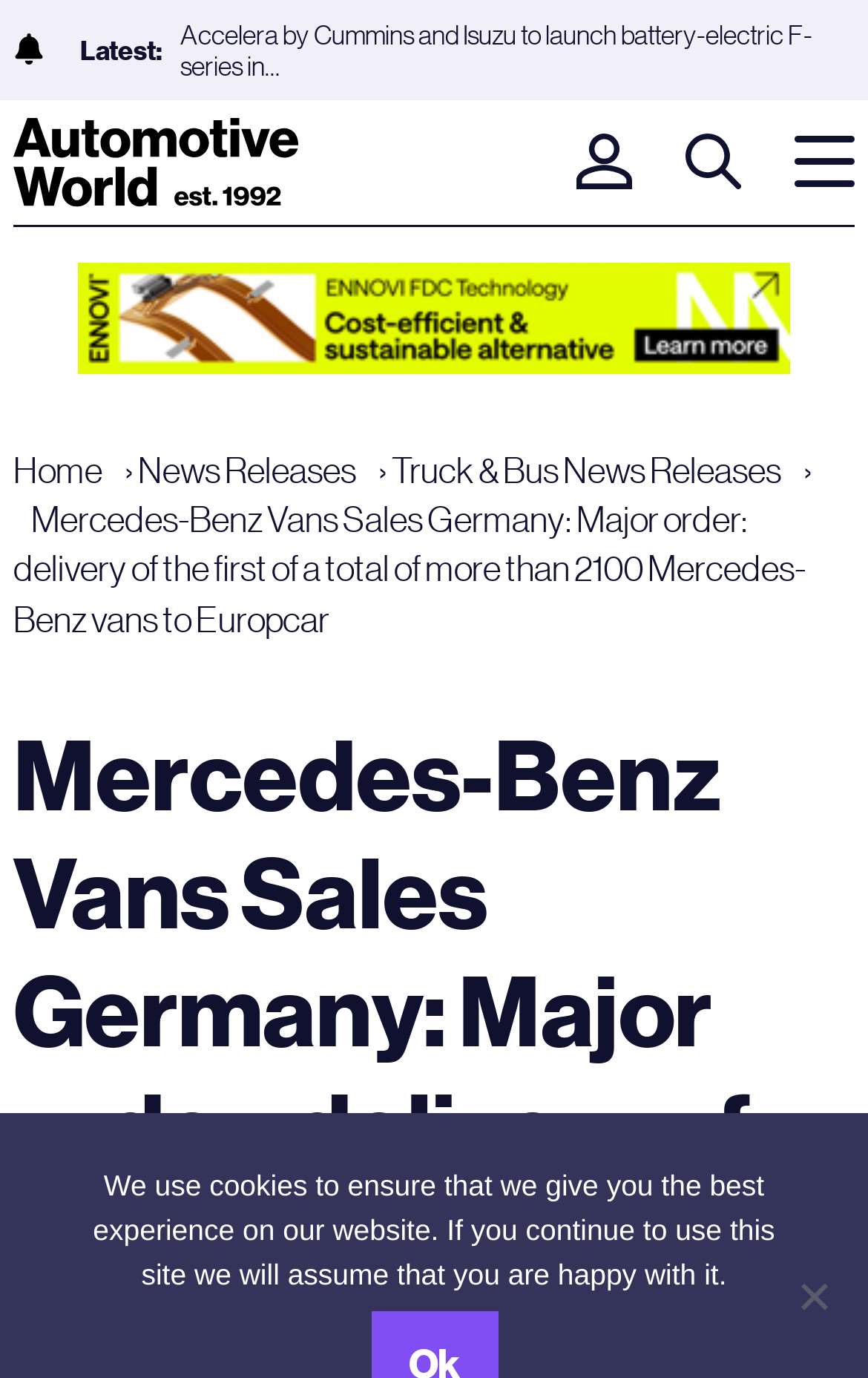Can you extract the headline from the webpage for me?

Mercedes-Benz Vans Sales Germany: Major order: delivery of the first of a total of more than 2100 Mercedes-Benz vans to Europcar